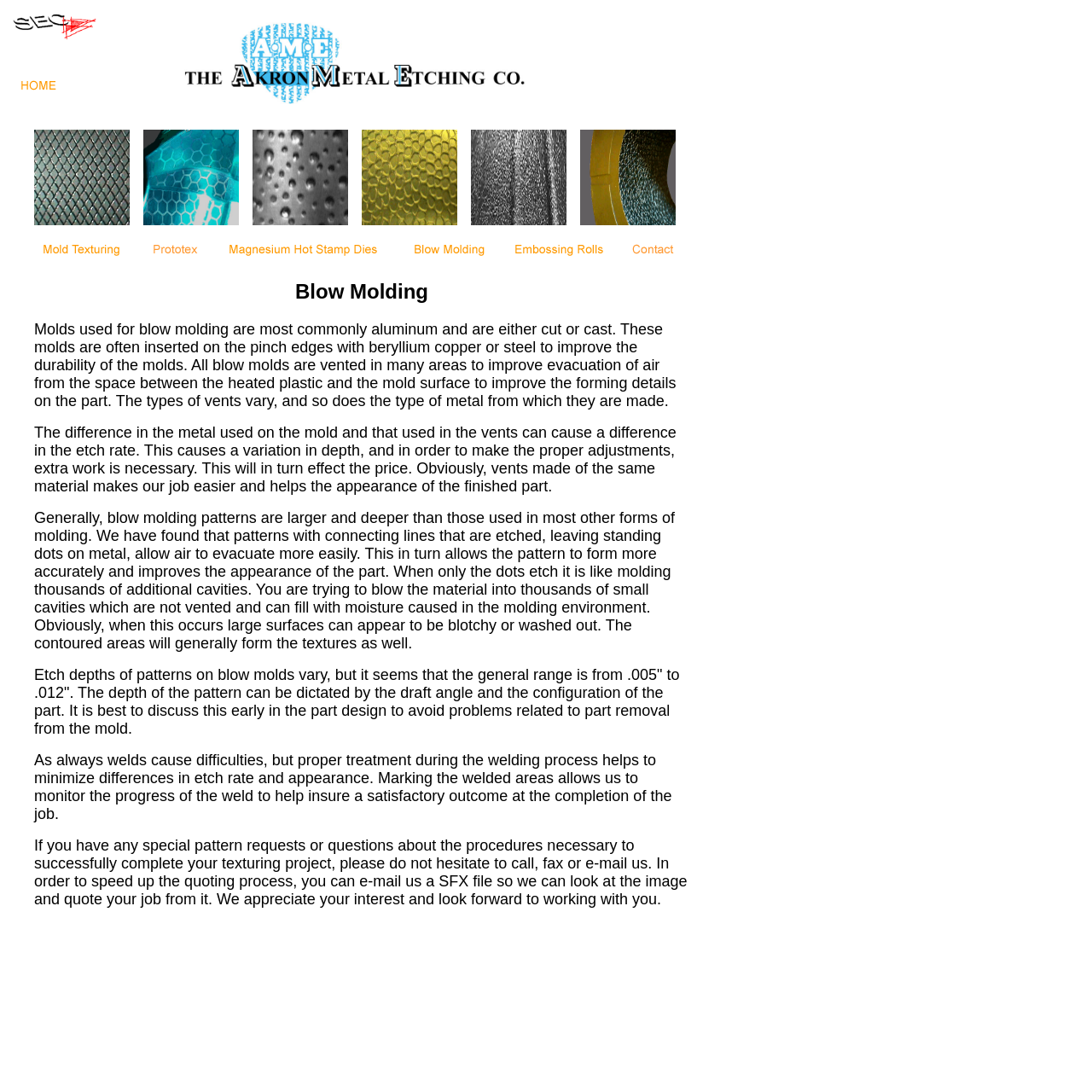Identify the bounding box coordinates of the area that should be clicked in order to complete the given instruction: "Read the text about blow molding". The bounding box coordinates should be four float numbers between 0 and 1, i.e., [left, top, right, bottom].

[0.031, 0.256, 0.631, 0.278]